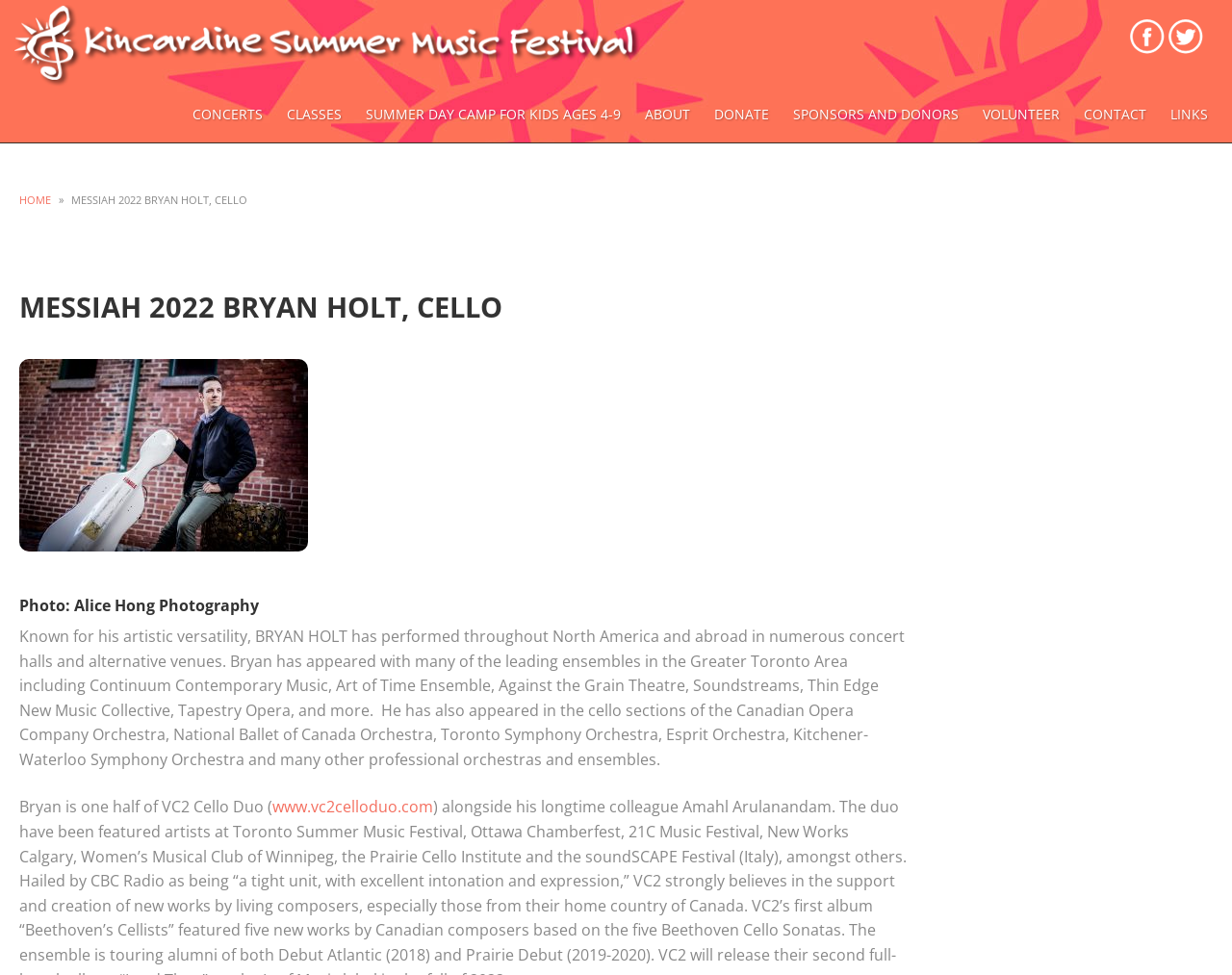Please find the bounding box coordinates of the element that you should click to achieve the following instruction: "Visit the VC2 Cello Duo website". The coordinates should be presented as four float numbers between 0 and 1: [left, top, right, bottom].

[0.221, 0.817, 0.352, 0.839]